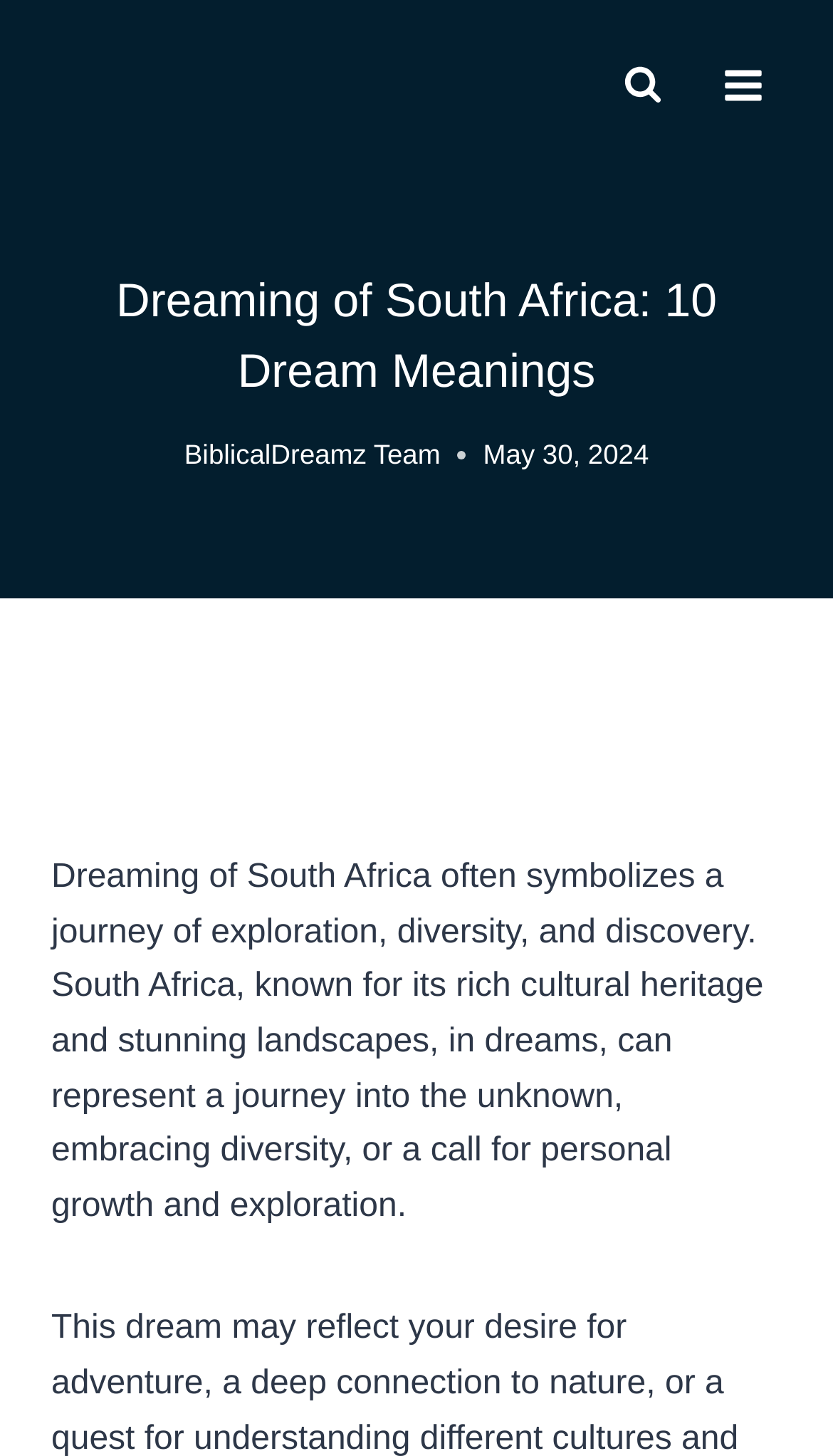Articulate a detailed summary of the webpage's content and design.

The webpage is about the dream meaning of South Africa, with a focus on exploration, diversity, and discovery. At the top left corner, there is a logo of "biblicaldreamz" which is a clickable image. Next to the logo, there is a heading that reads "Dreaming of South Africa: 10 Dream Meanings". 

On the top right corner, there are two buttons: "View Search Form" and "Open menu". The "Open menu" button has a toggle menu icon. 

Below the heading, there is a text "BiblicalDreamz Team" and a timestamp "May 30, 2024". 

The main content of the webpage is a paragraph that explains the dream meaning of South Africa. It says that dreaming of South Africa often symbolizes a journey of exploration, diversity, and discovery, and can represent a journey into the unknown, embracing diversity, or a call for personal growth and exploration. This paragraph is positioned below the timestamp and spans across the entire width of the page. 

There is also a large clickable image that takes up most of the page's width, positioned below the paragraph.